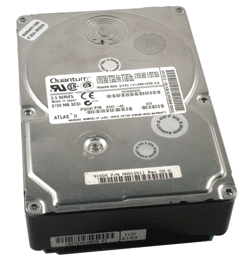What can firmware corruption lead to in Quantum hard disks?
Refer to the screenshot and answer in one word or phrase.

system recognition errors